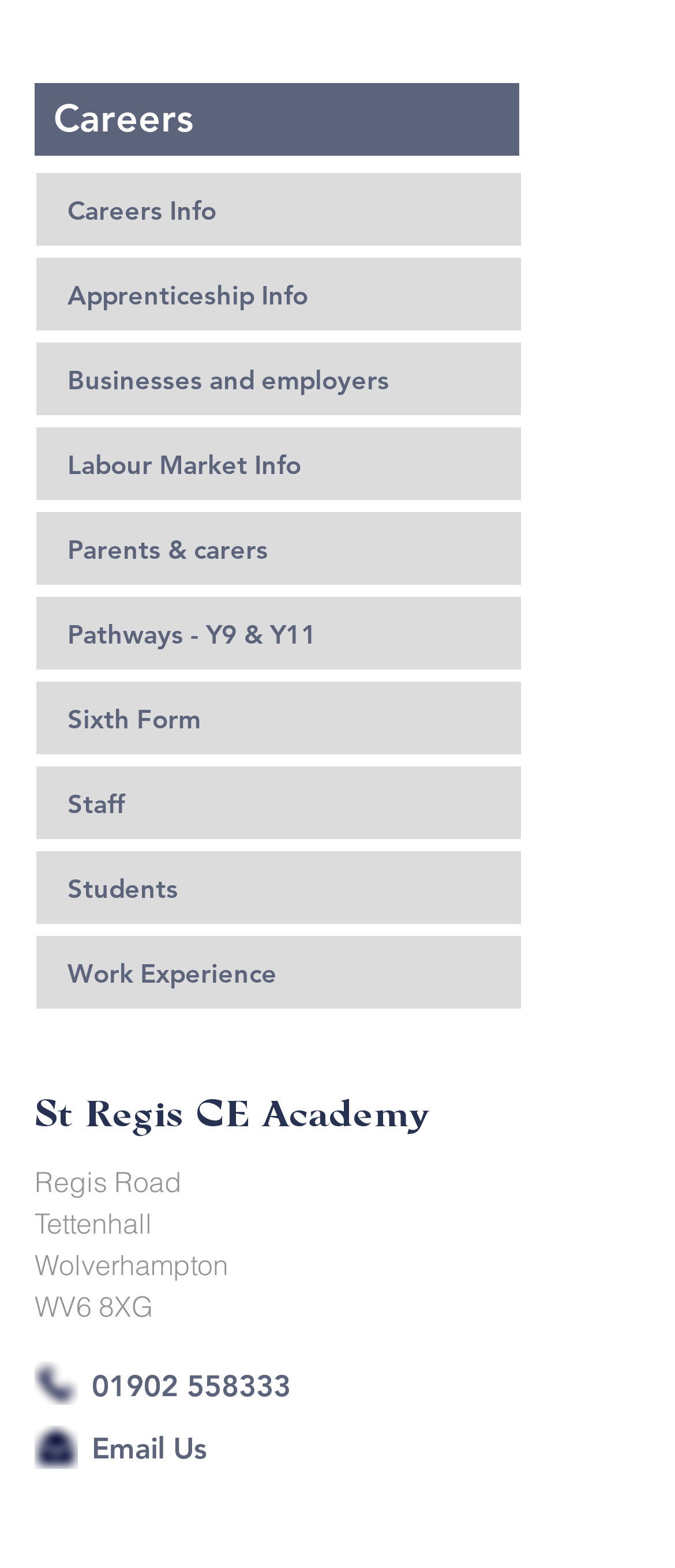How many links are available under 'Careers'?
Please answer the question with a detailed response using the information from the screenshot.

Under the 'Careers' heading, there are 9 links available, including 'Careers Info', 'Apprenticeship Info', 'Businesses and employers', 'Labour Market Info', 'Parents & carers', 'Pathways - Y9 & Y11', 'Sixth Form', 'Staff', and 'Students'.